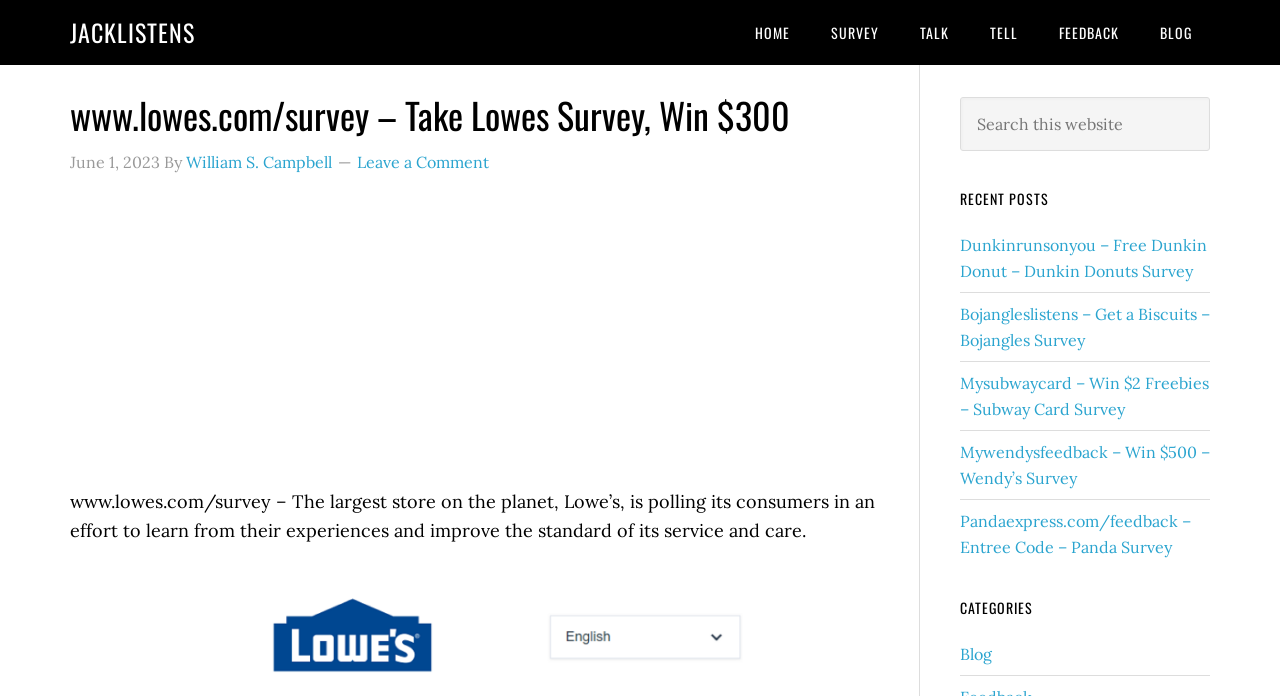Summarize the webpage with a detailed and informative caption.

The webpage is about taking a survey for Lowe's, a large store, to gather customer feedback and improve their service. At the top left, there is a link to "JACKLISTENS". The main navigation menu is located at the top center, with links to "HOME", "SURVEY", "TALK", "TELL", "FEEDBACK", and "BLOG". 

Below the navigation menu, there is a header section with the title "www.lowes.com/survey – Take Lowes Survey, Win $300" and a timestamp "June 1, 2023". The author of the page, "William S. Campbell", is also mentioned. There is a link to "Leave a Comment" and an advertisement iframe below the header section.

The main content of the page starts with a brief introduction to the purpose of the survey, which is to learn from customers' experiences and improve the standard of service and care. 

On the right side of the page, there is a search box with a "Search" button. Below the search box, there are several links to recent posts, including surveys for Dunkin Donuts, Bojangles, Subway, Wendy's, and Panda Express. These links are categorized under "RECENT POSTS". Further down, there is a "CATEGORIES" section with a link to "Blog".